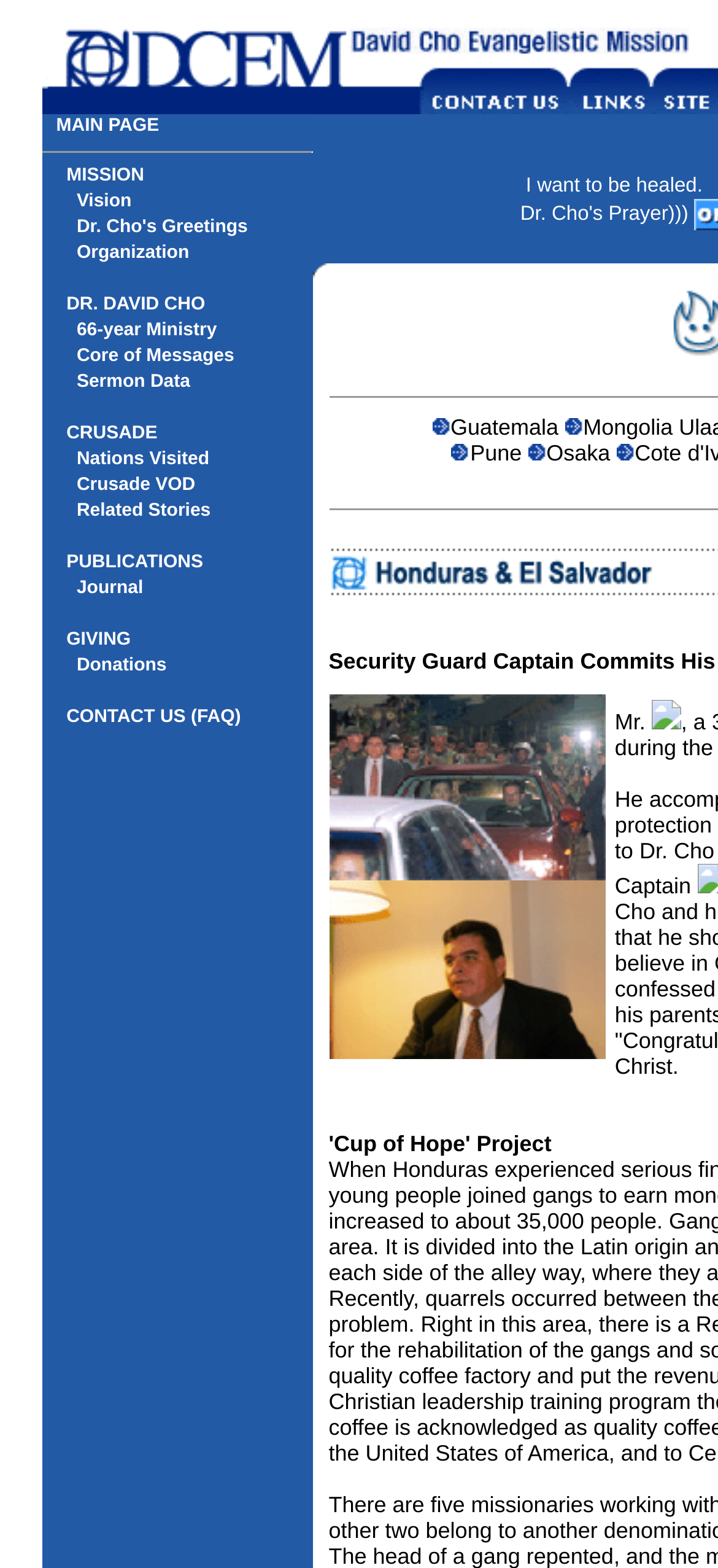What is the main page link text?
Please use the image to provide an in-depth answer to the question.

The main page link text is 'MAIN PAGE' which is located in the first table cell of the first table row, with a bounding box coordinate of [0.078, 0.074, 0.222, 0.087].